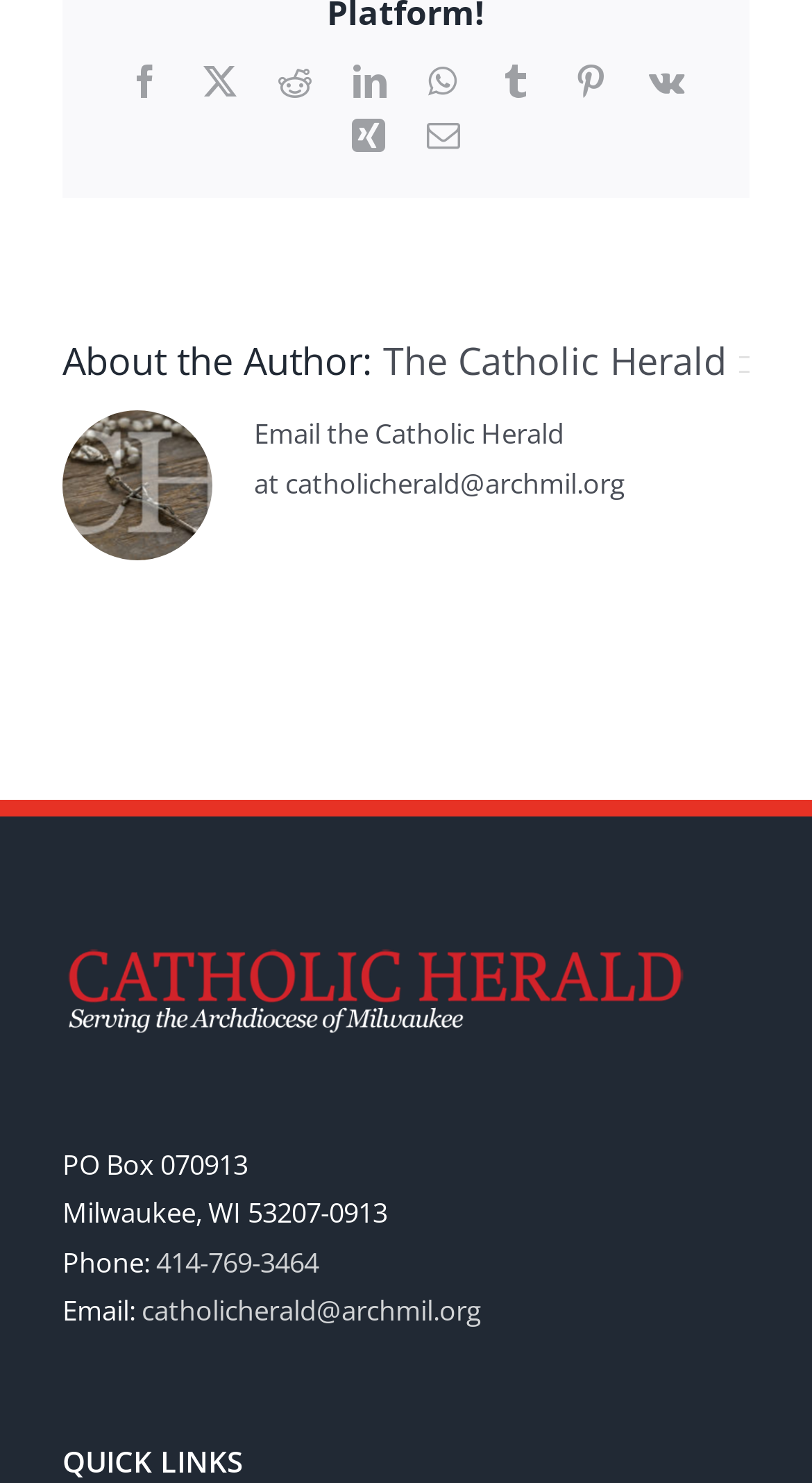Please specify the bounding box coordinates of the clickable region to carry out the following instruction: "Share on LinkedIn". The coordinates should be four float numbers between 0 and 1, in the format [left, top, right, bottom].

[0.435, 0.043, 0.476, 0.066]